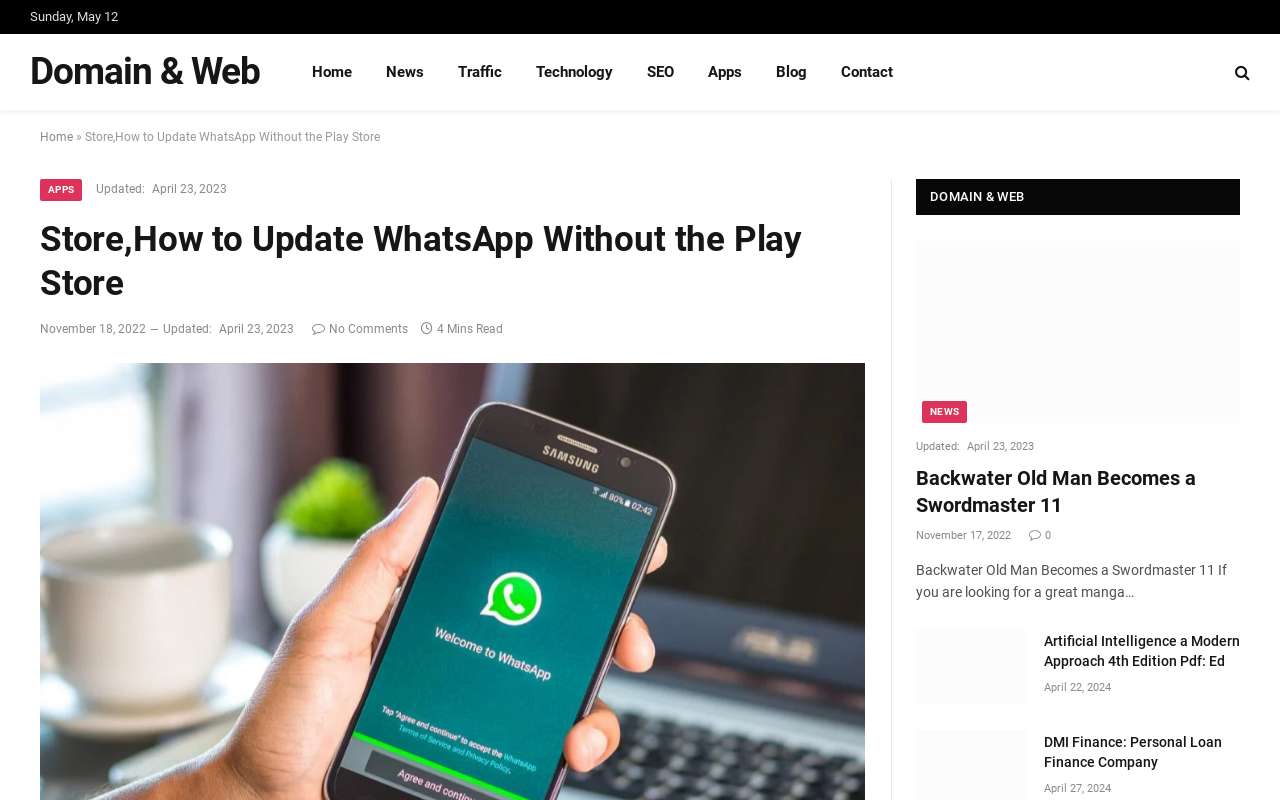Using floating point numbers between 0 and 1, provide the bounding box coordinates in the format (top-left x, top-left y, bottom-right x, bottom-right y). Locate the UI element described here: No Comments

[0.244, 0.403, 0.319, 0.42]